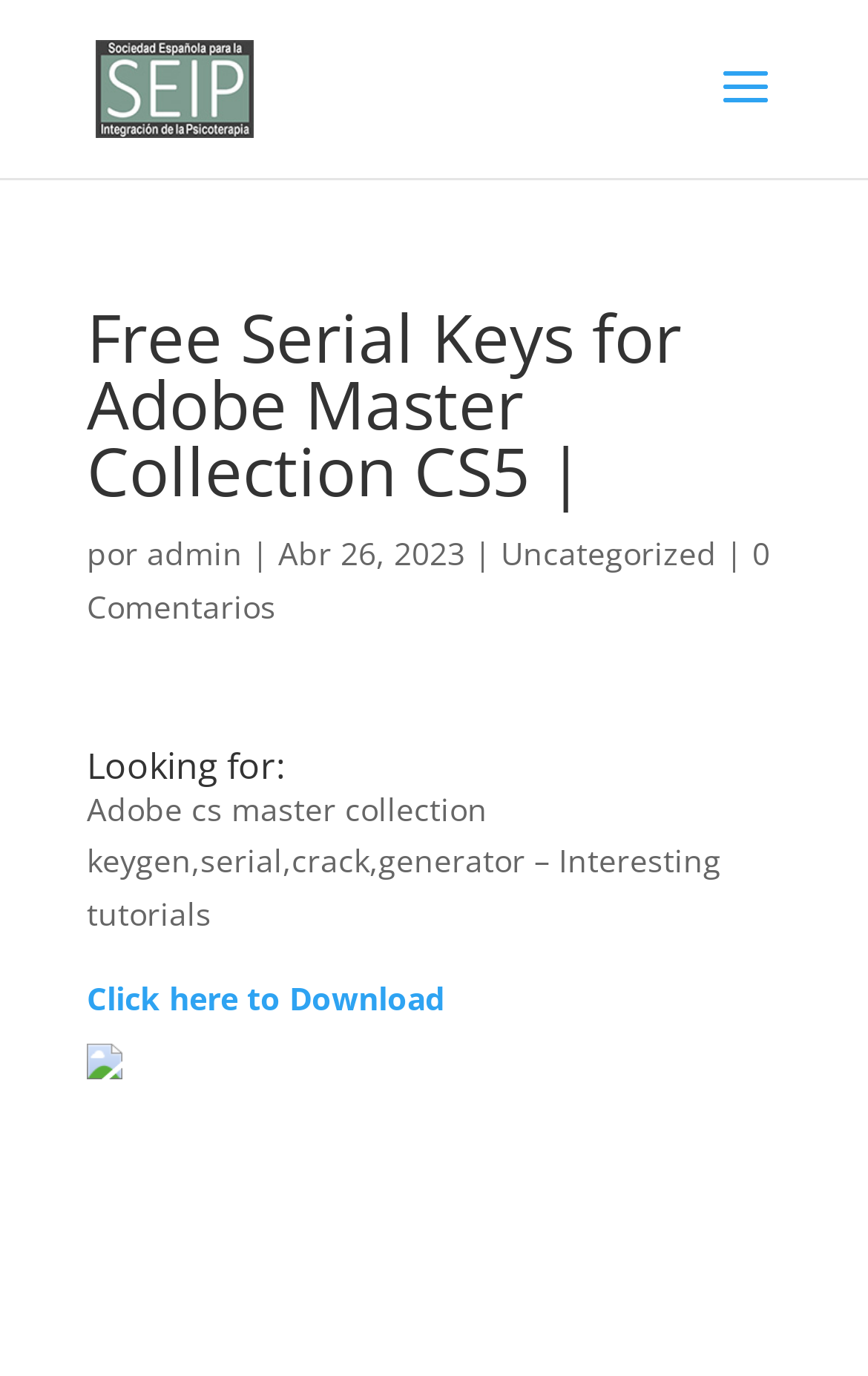Refer to the image and offer a detailed explanation in response to the question: What is the topic of the post?

The topic of the post can be found by looking at the text below the heading 'Looking for:', which mentions 'Adobe cs master collection keygen,serial,crack,generator'.